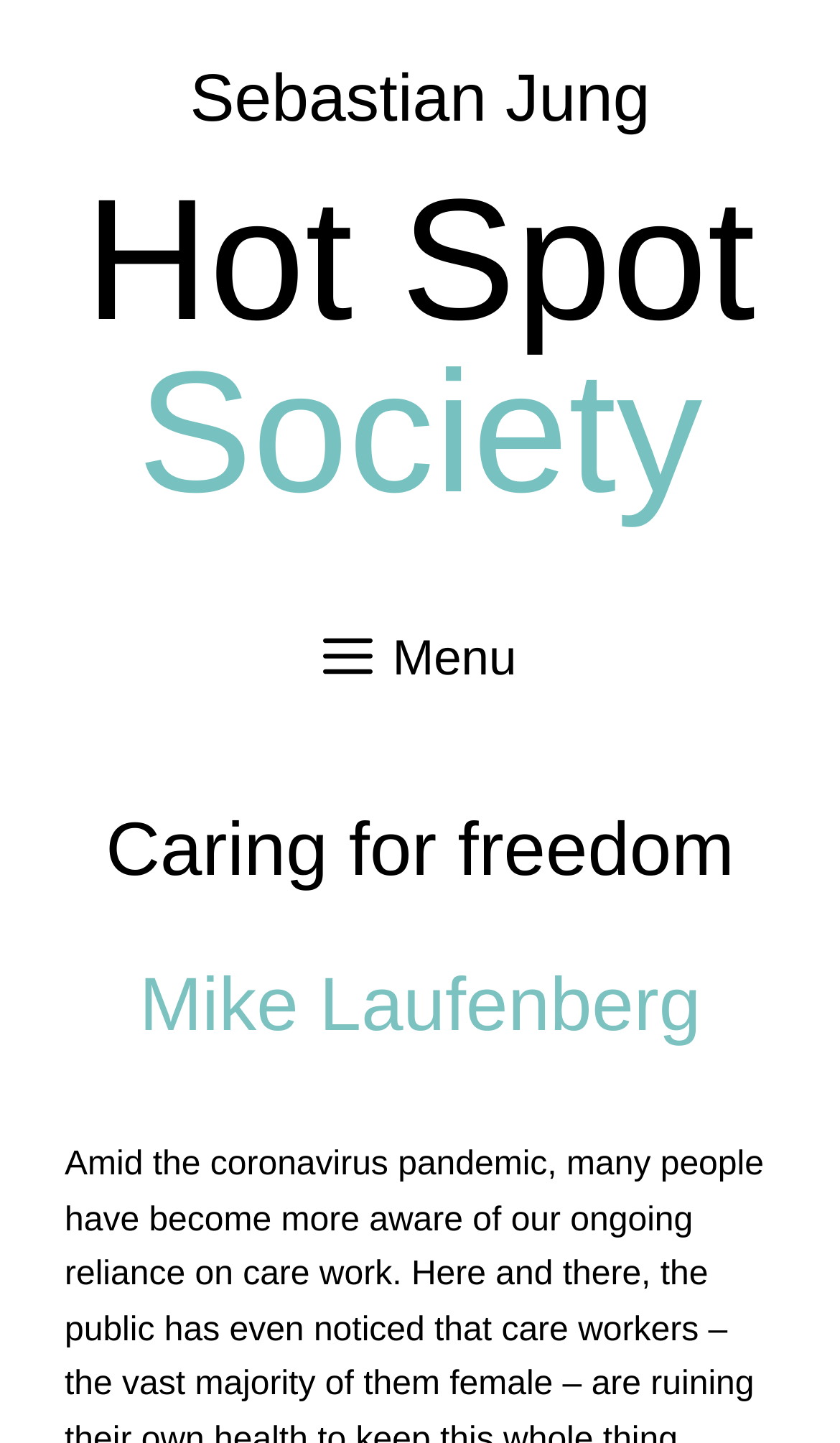Give a one-word or short phrase answer to this question: 
How many headings are present in the header?

2